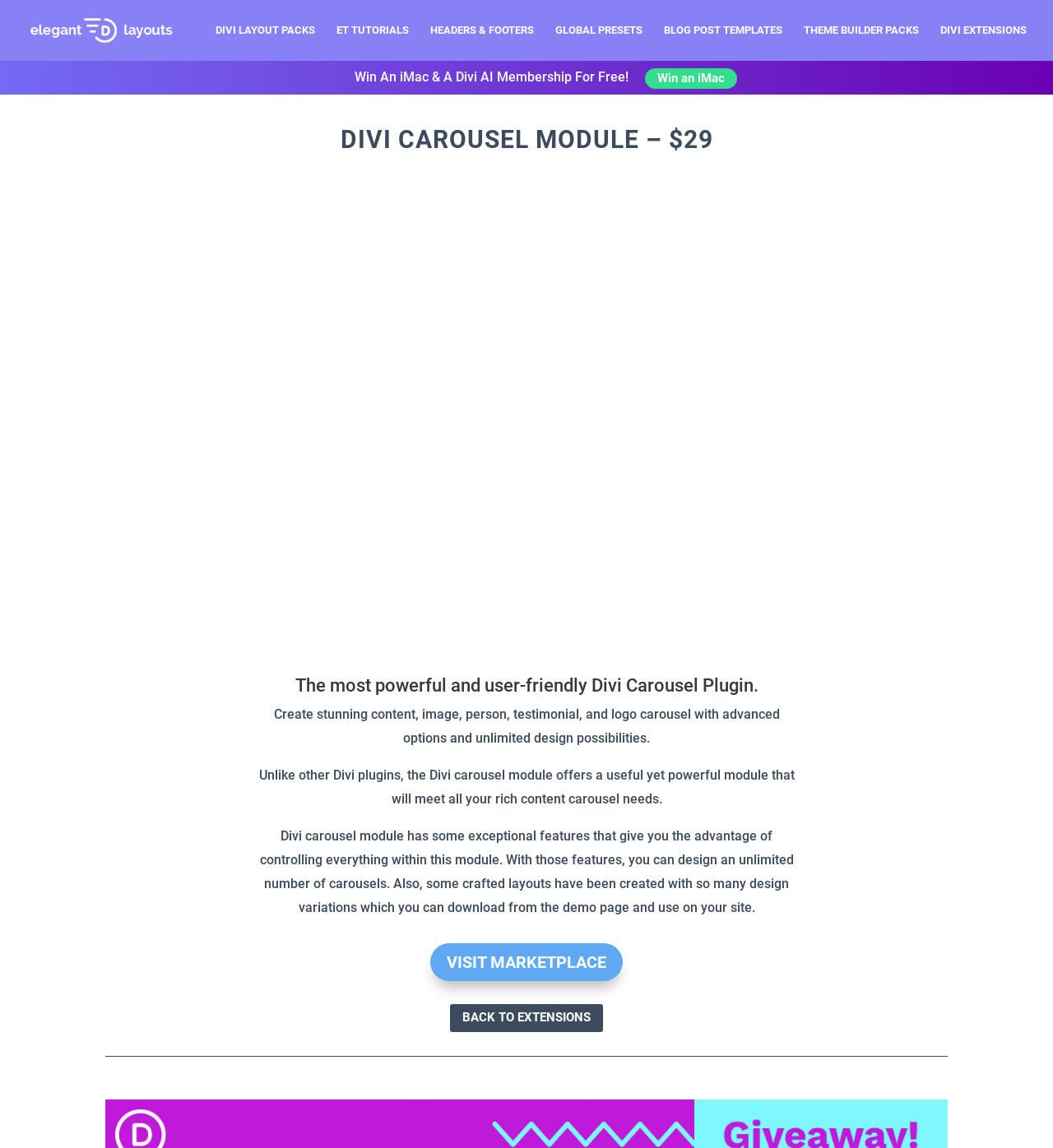Provide the bounding box coordinates of the area you need to click to execute the following instruction: "Explore the Divi Carousel Module".

[0.1, 0.111, 0.9, 0.161]